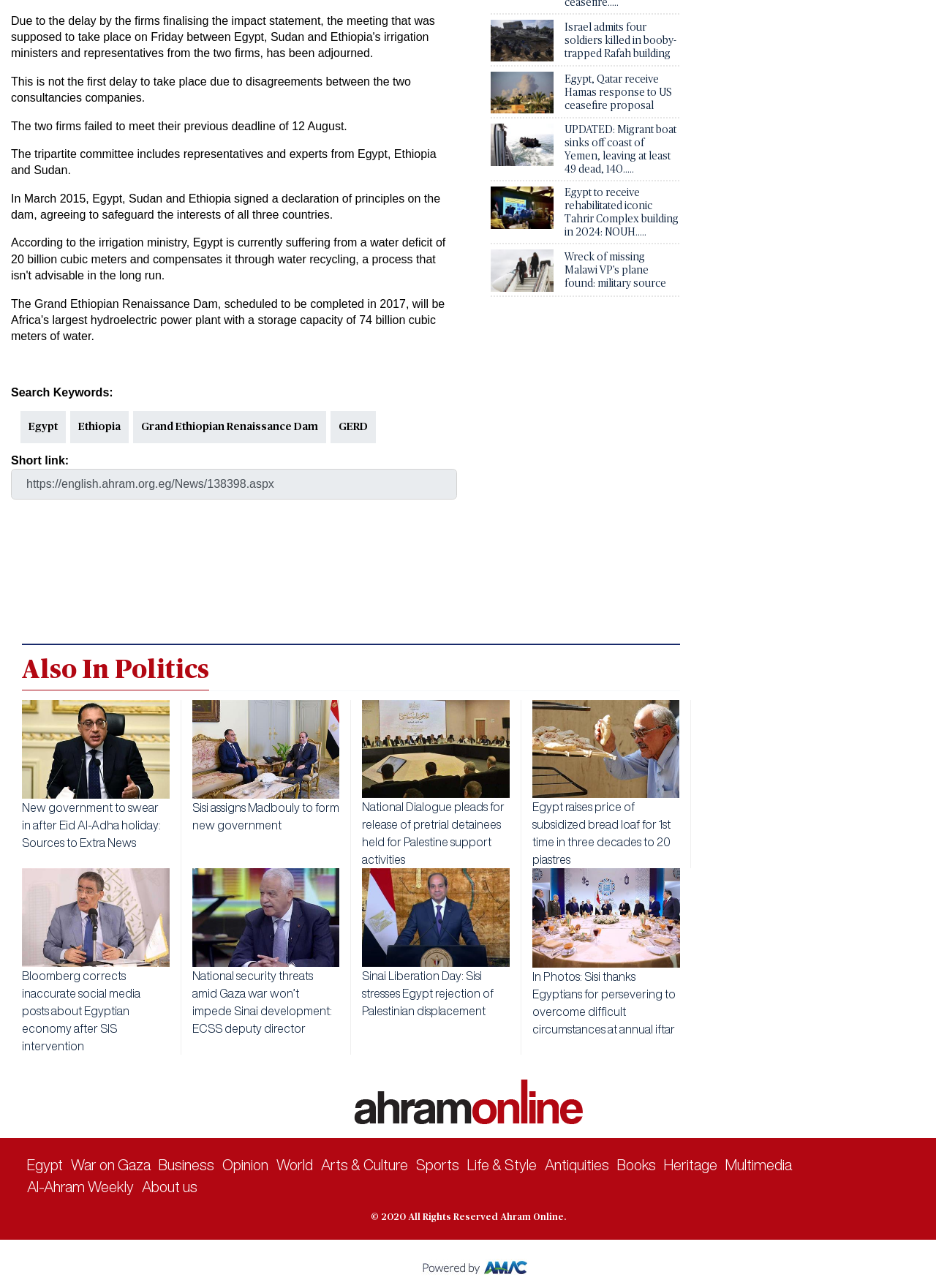What is the topic of the first news article?
Look at the image and respond with a single word or a short phrase.

Delay in dam project